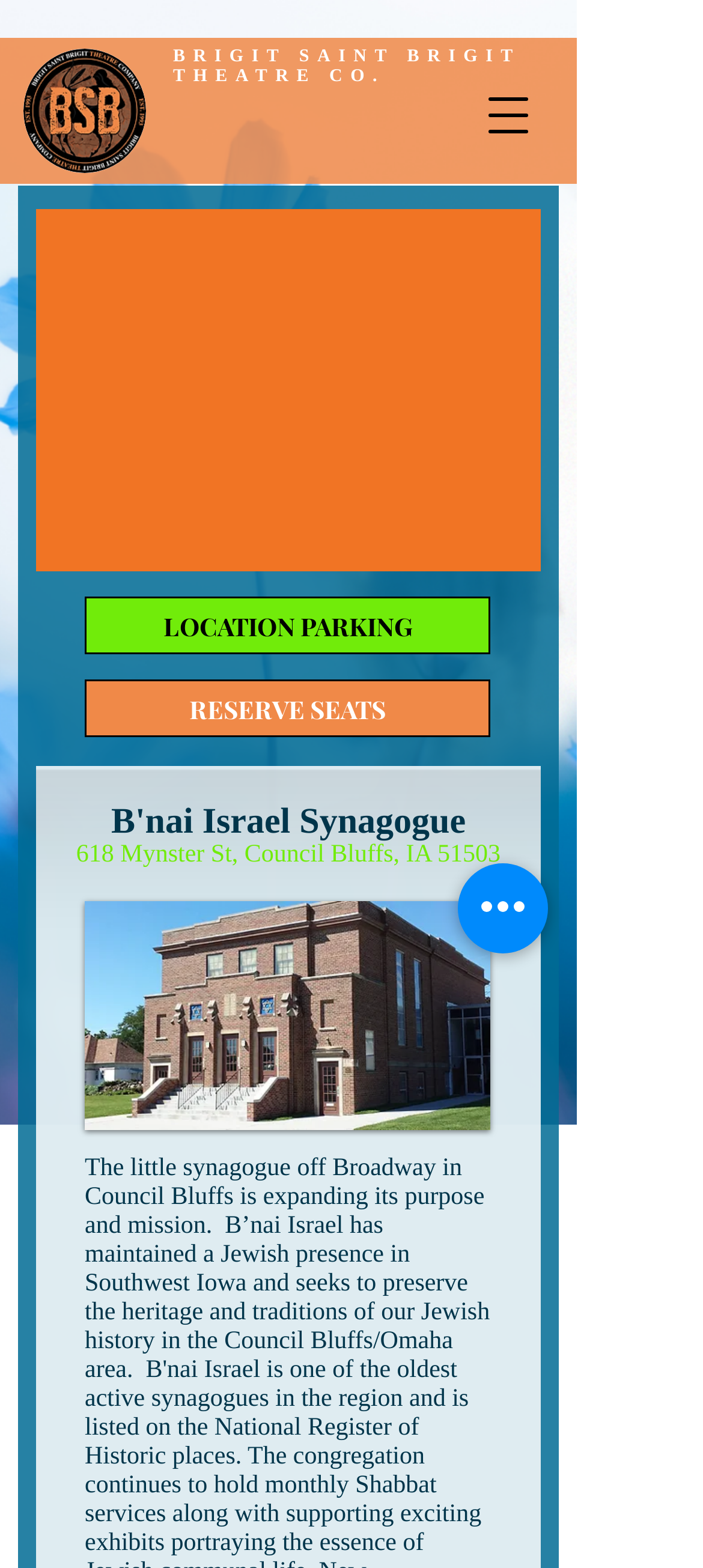Create an elaborate caption that covers all aspects of the webpage.

The webpage is about the Brigit Saint Brigit Theatre Co., located in the historic B'nai Israel Synagogue in Omaha. At the top left corner, there is a logo of the theatre company, accompanied by the heading "BRIGIT SAINT BRIGIT THEATRE CO." in a prominent position. 

To the right of the logo, there is a button to open the navigation menu, which contains links to "LOCATION PARKING" and "RESERVE SEATS". Below the navigation menu, the address of the theatre, "618 Mynster St, Council Bluffs, IA 51503", is displayed. 

Below the address, there is an image of the historic synagogue, which takes up a significant portion of the page. At the bottom right corner, there is a button labeled "Quick actions".